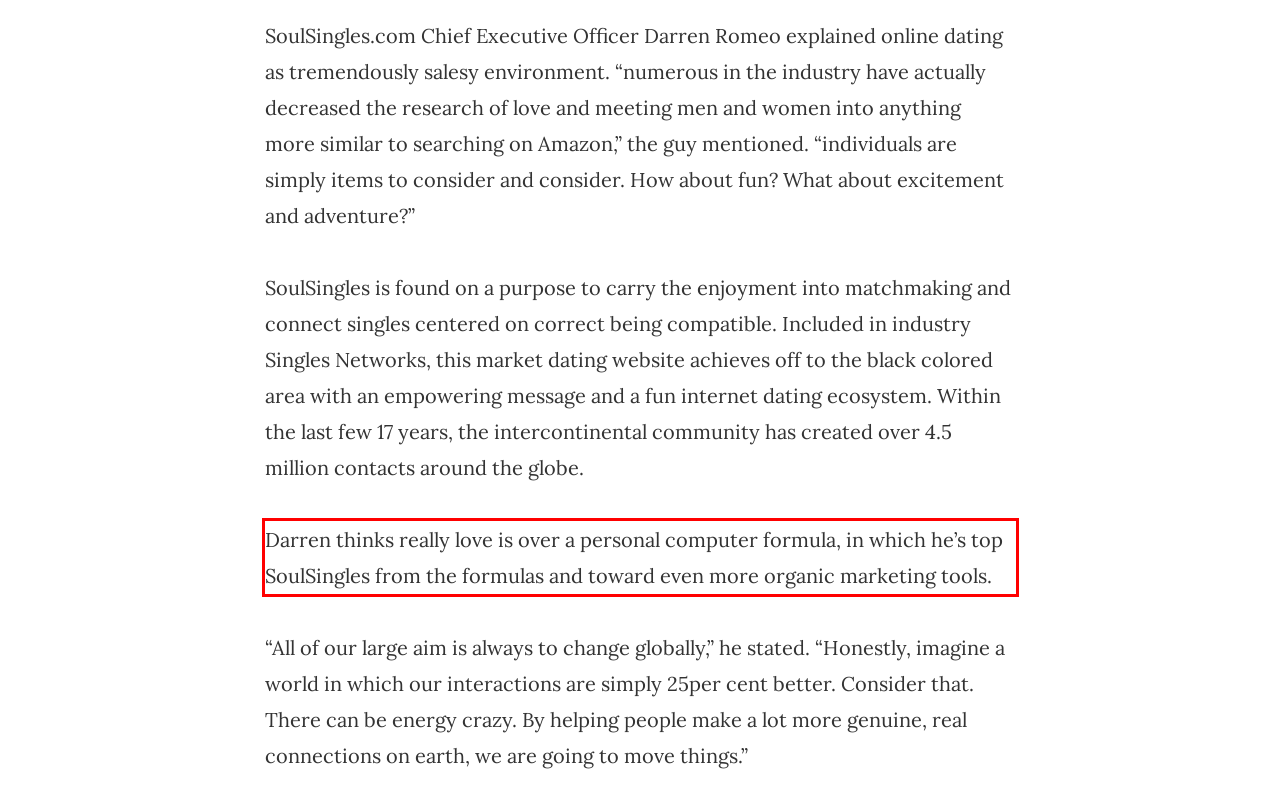Using the webpage screenshot, recognize and capture the text within the red bounding box.

Darren thinks really love is over a personal computer formula, in which he’s top SoulSingles from the formulas and toward even more organic marketing tools.